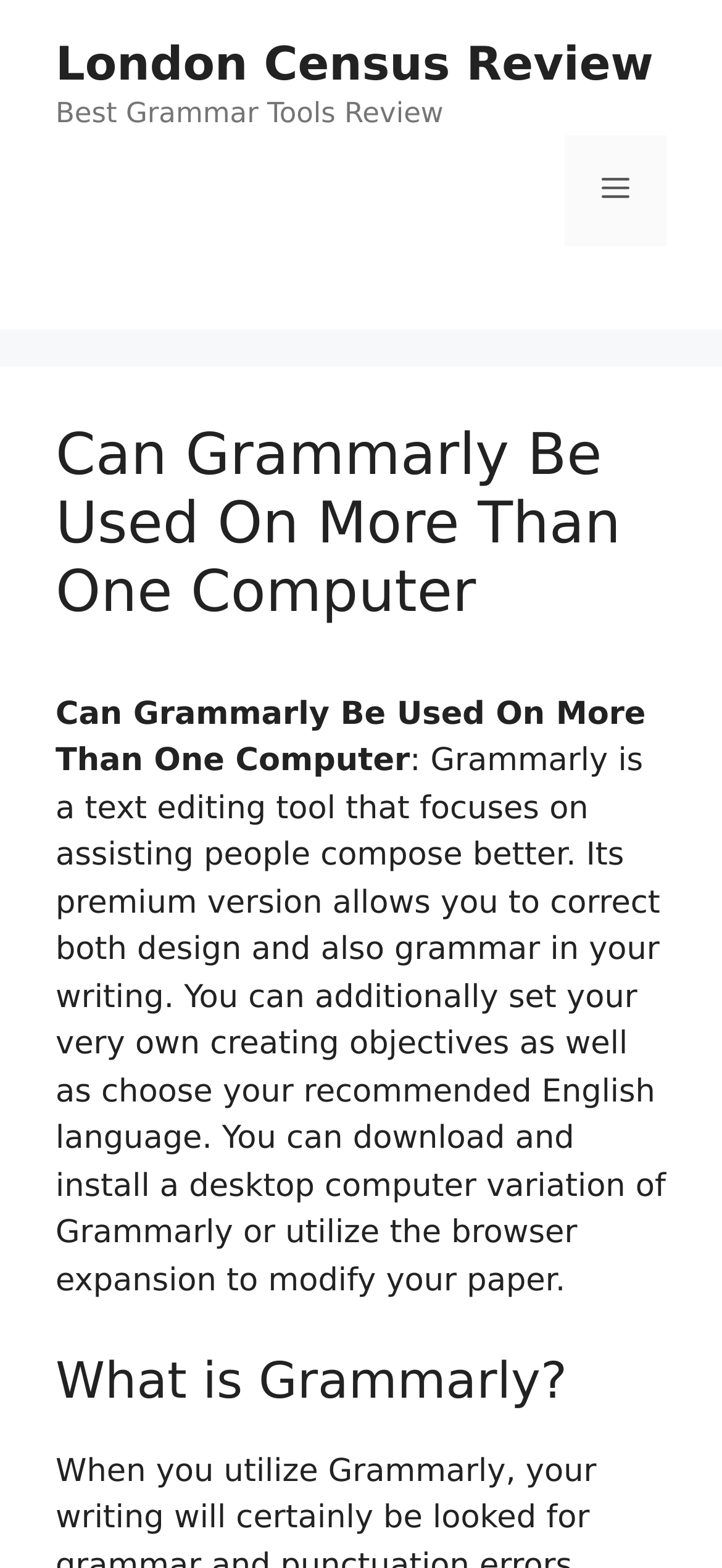Can users set their own writing goals with Grammarly?
From the image, respond with a single word or phrase.

Yes